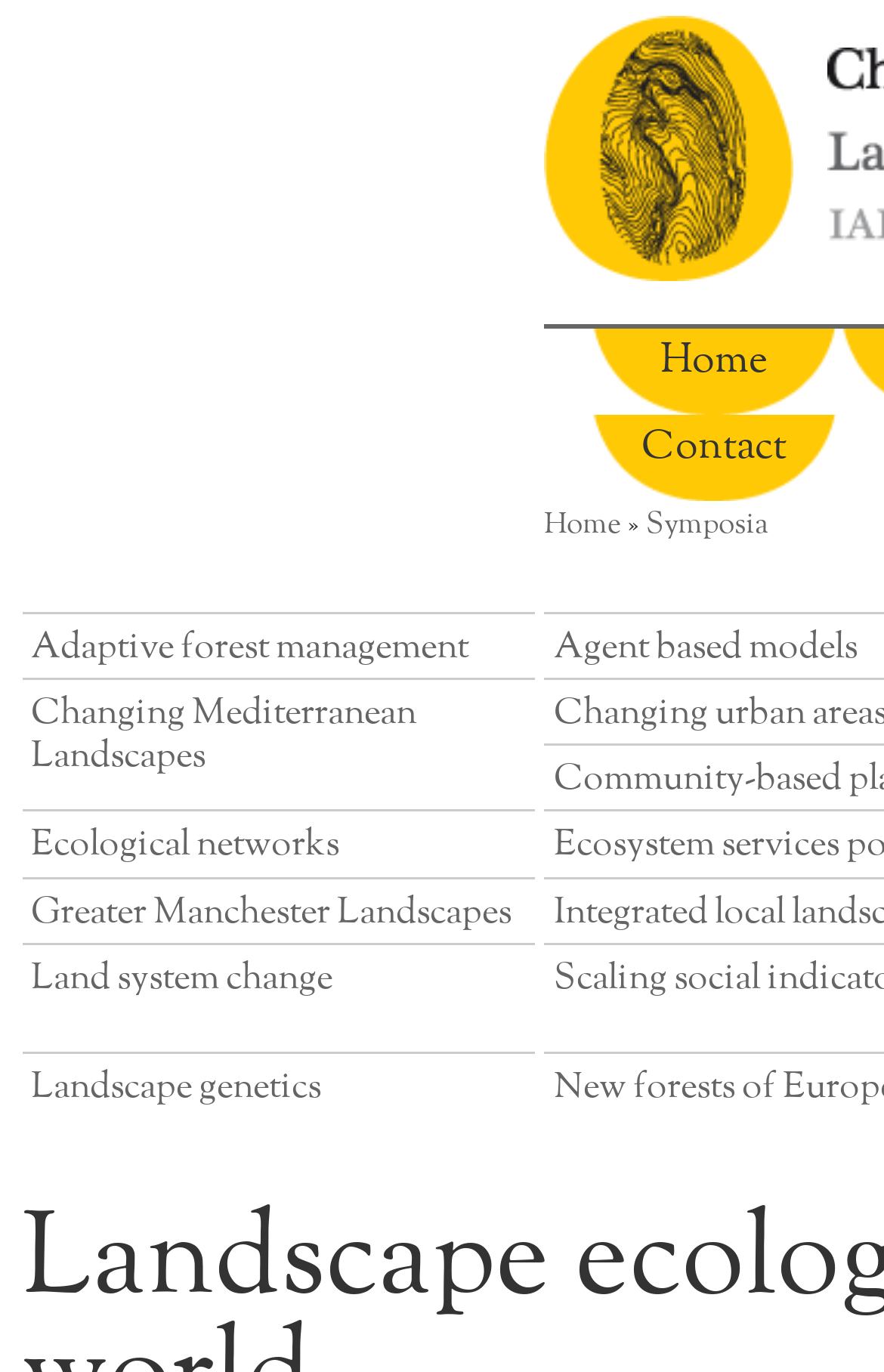Find the bounding box coordinates of the element to click in order to complete the given instruction: "learn about adaptive forest management."

[0.025, 0.446, 0.606, 0.494]